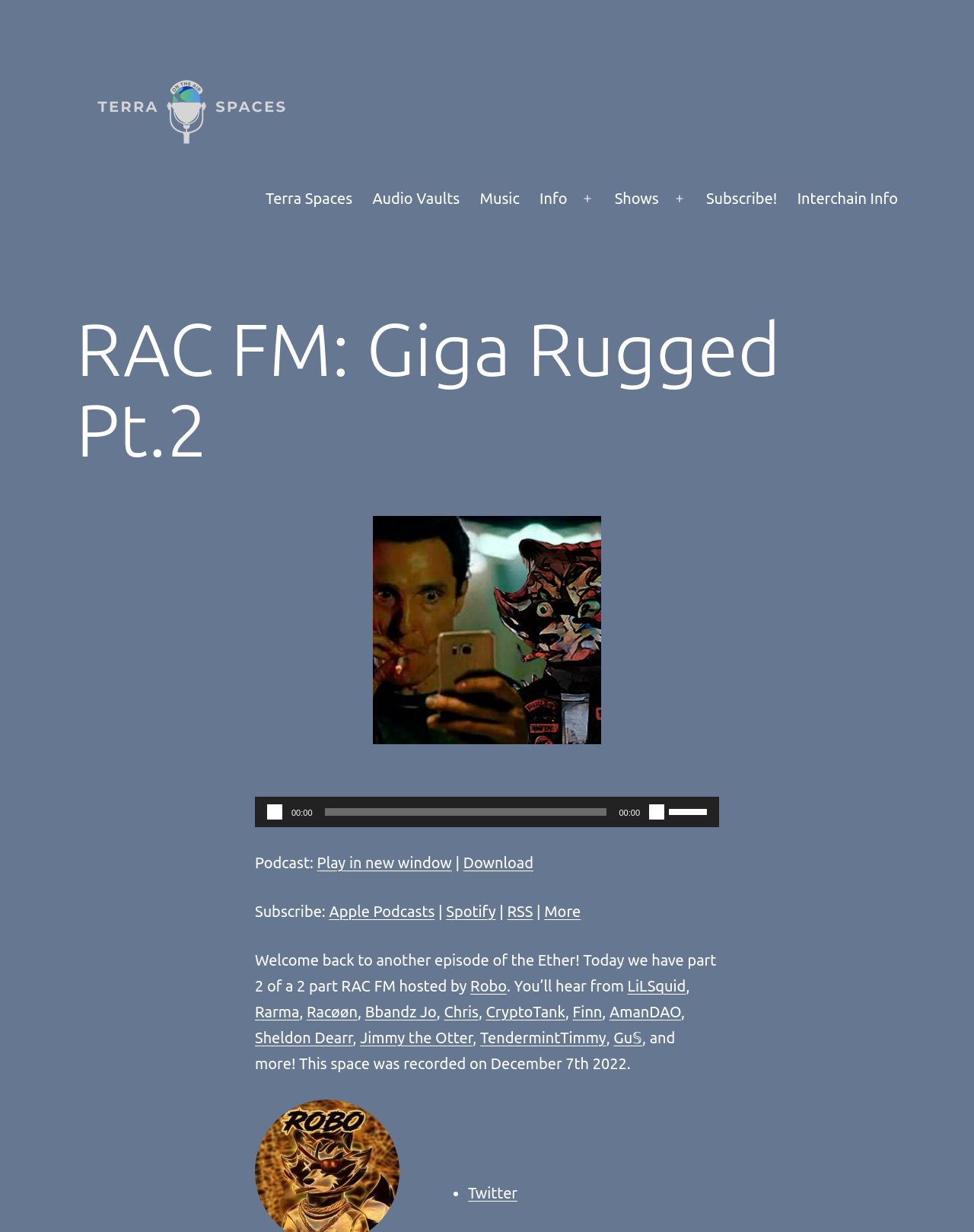What is the name of the podcast?
Please provide a comprehensive answer based on the information in the image.

The name of the podcast can be found in the heading 'RAC FM: Giga Rugged Pt.2' which is located in the main content area of the webpage.